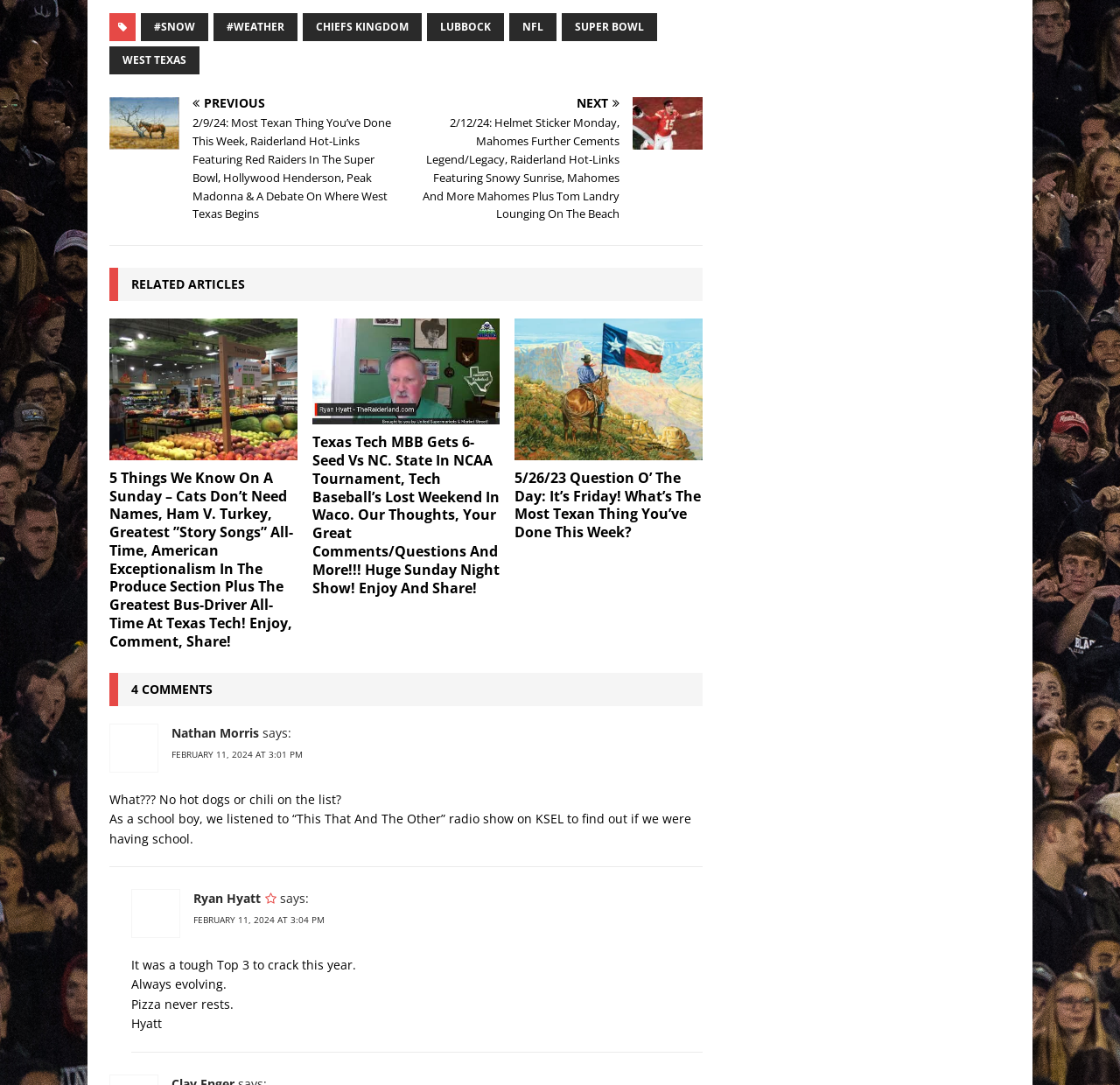What is the date of the second comment?
Please provide a single word or phrase as your answer based on the image.

FEBRUARY 11, 2024 AT 3:04 PM